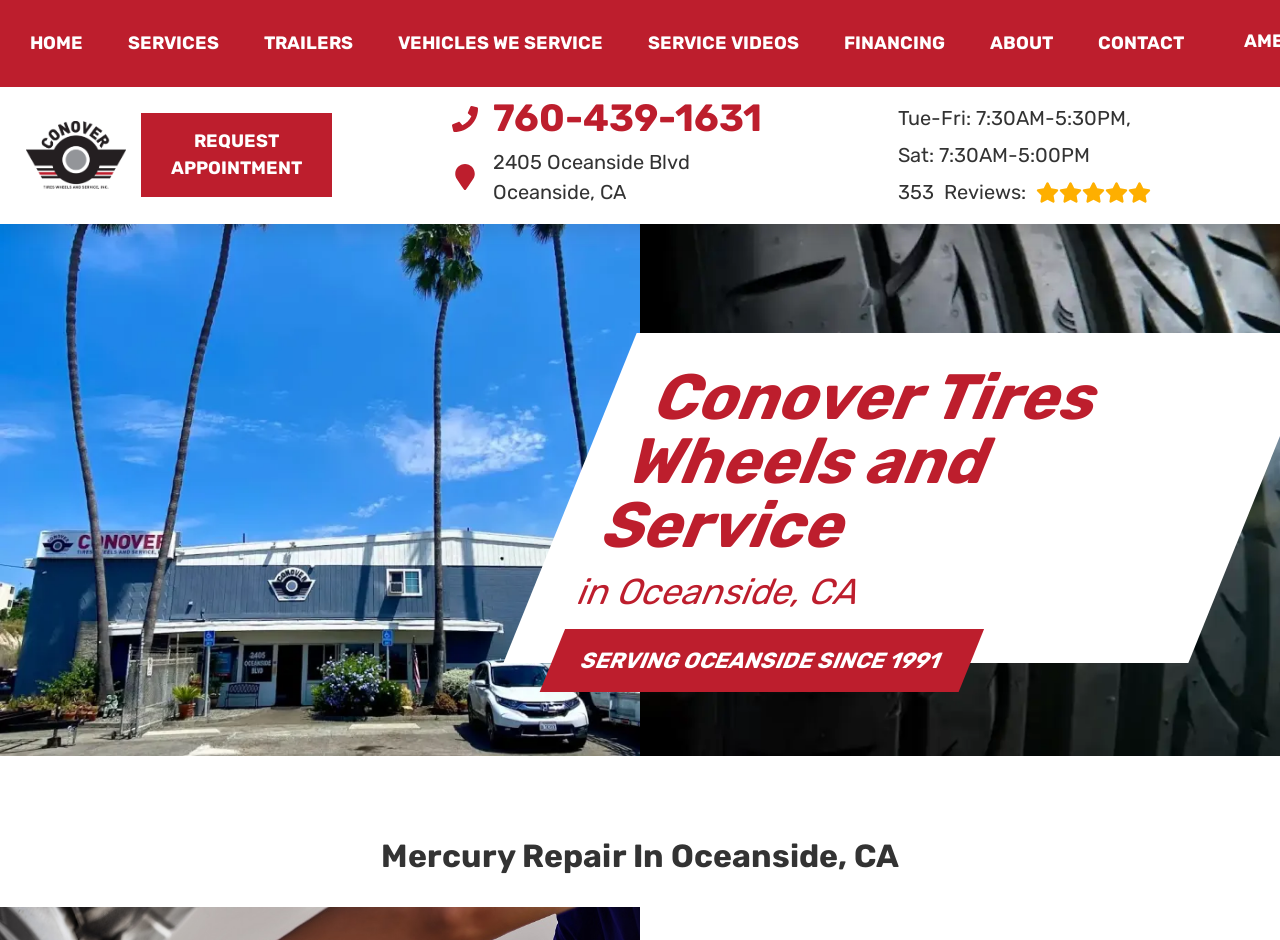Determine the title of the webpage and give its text content.

Conover Tires Wheels and Service